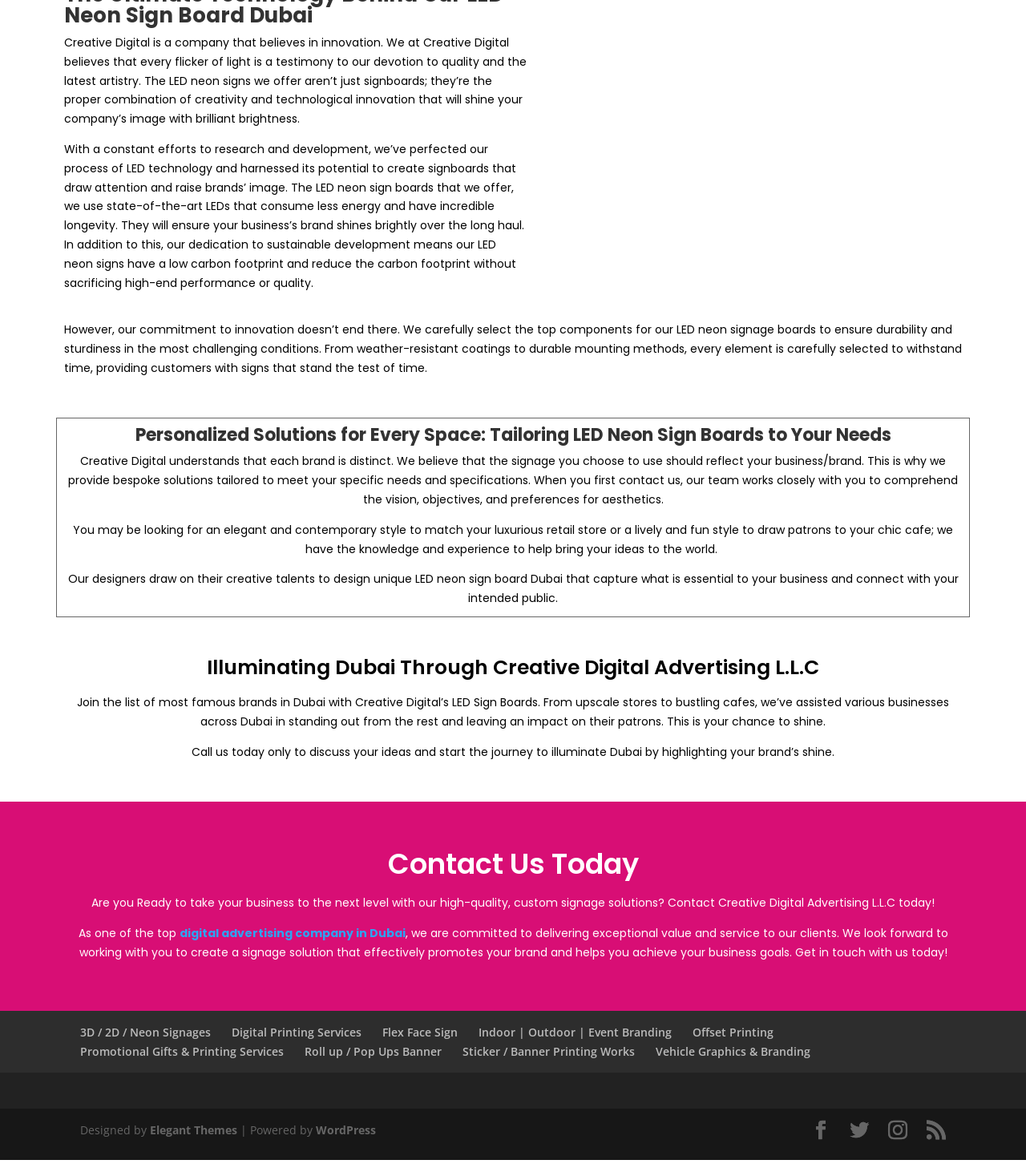What is the focus of Creative Digital's LED neon signs?
Based on the image, answer the question with as much detail as possible.

According to the webpage, Creative Digital believes that every flicker of light is a testimony to their devotion to quality and the latest artistry, which is reflected in their LED neon signs that shine a company's image with brilliant brightness.